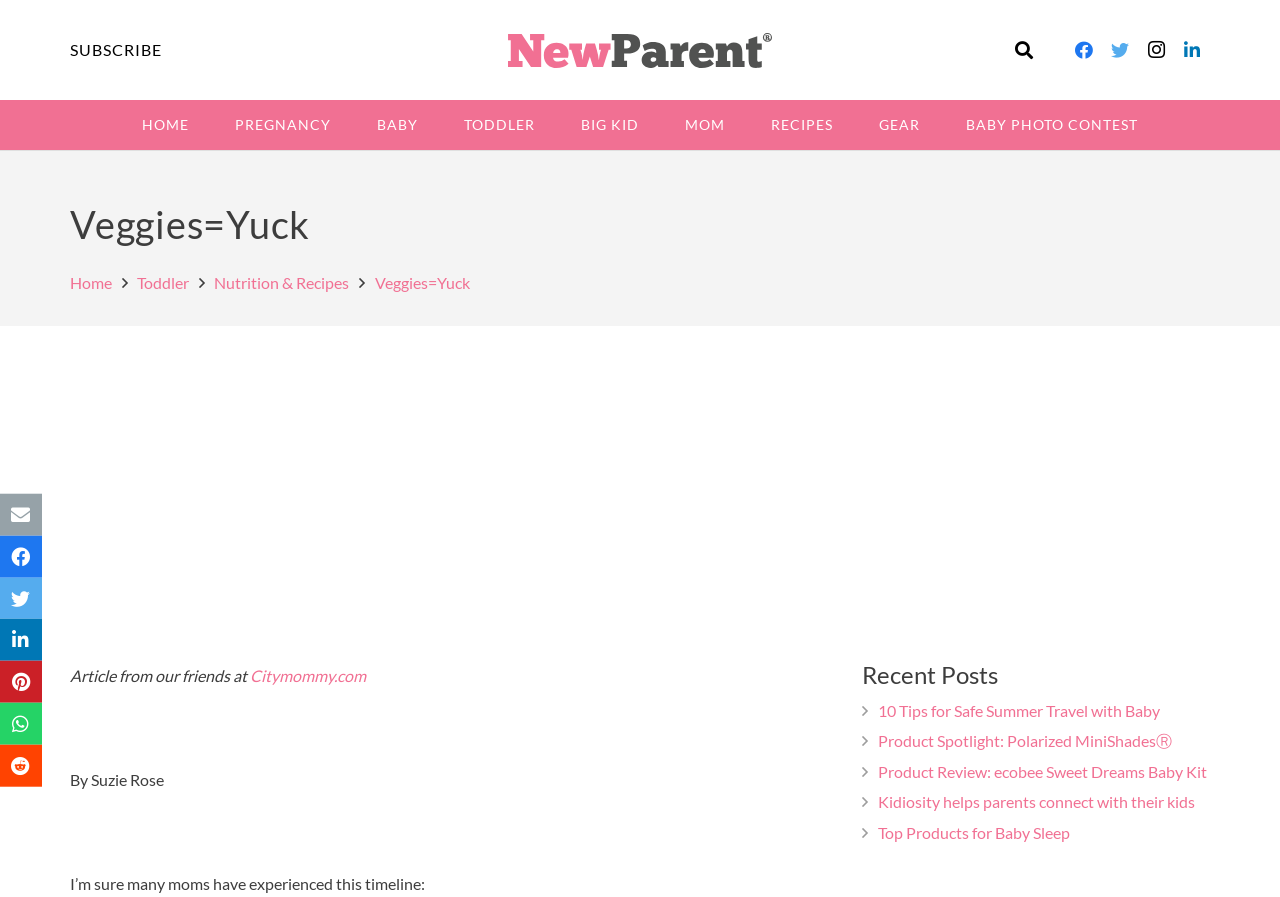What is the position of the 'Search' textbox?
Please look at the screenshot and answer in one word or a short phrase.

Top-right corner